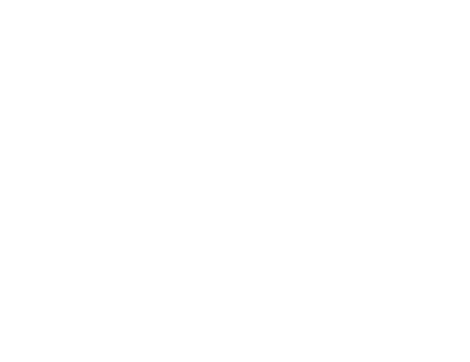Provide your answer to the question using just one word or phrase: What is the purpose of the poster?

To appeal to car enthusiasts